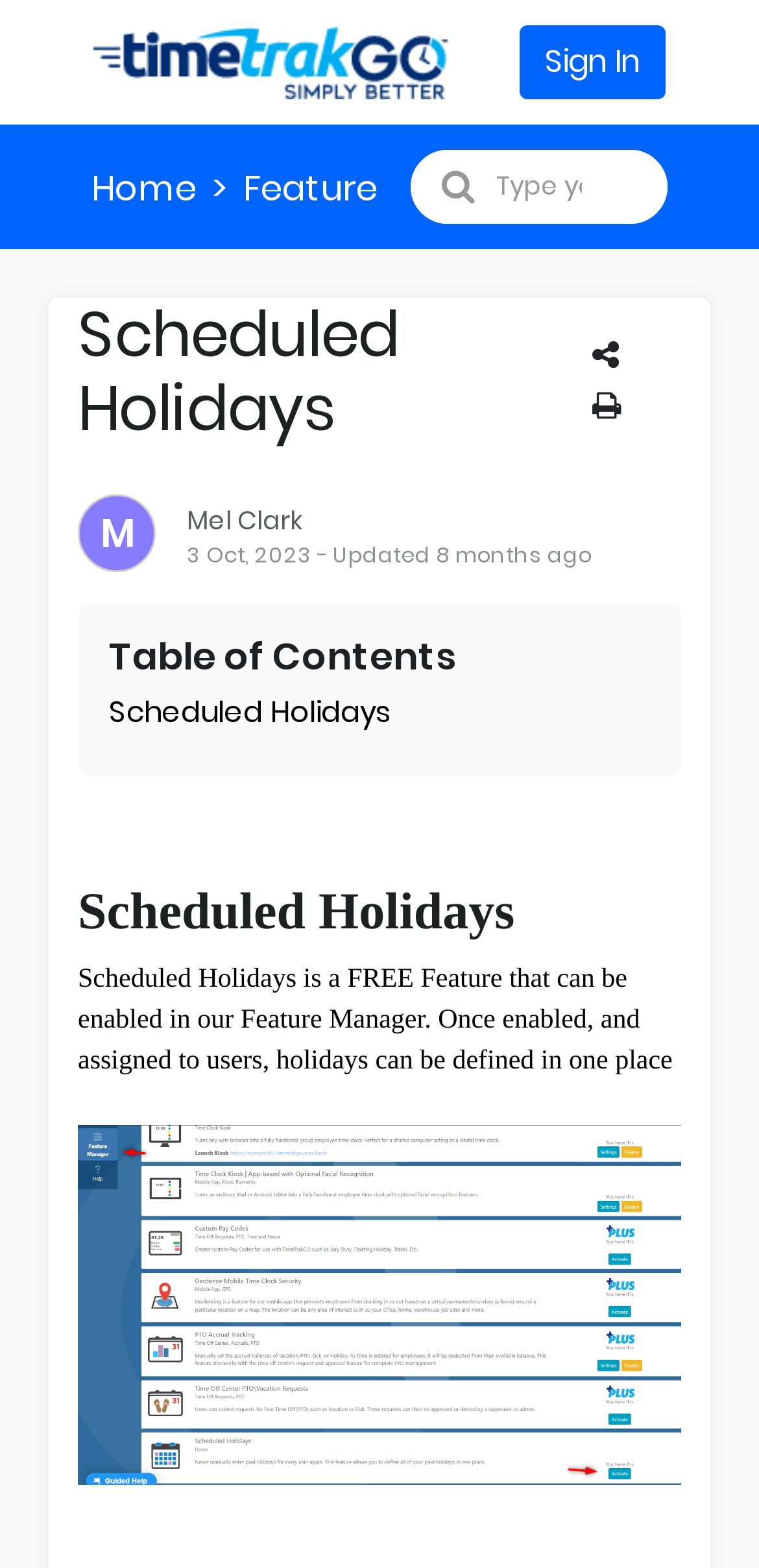Using the format (top-left x, top-left y, bottom-right x, bottom-right y), provide the bounding box coordinates for the described UI element. All values should be floating point numbers between 0 and 1: name="query" placeholder="Type your question..."

[0.541, 0.096, 0.879, 0.143]